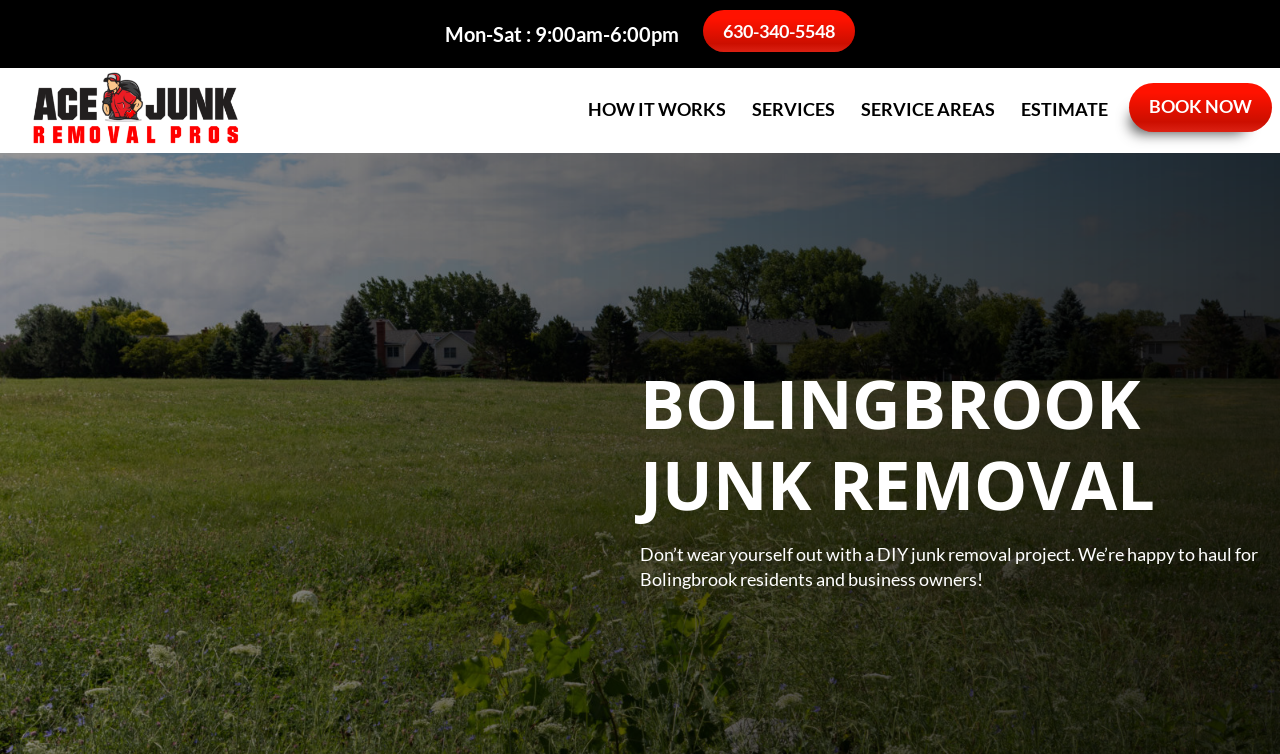Identify the first-level heading on the webpage and generate its text content.

BOLINGBROOK JUNK REMOVAL